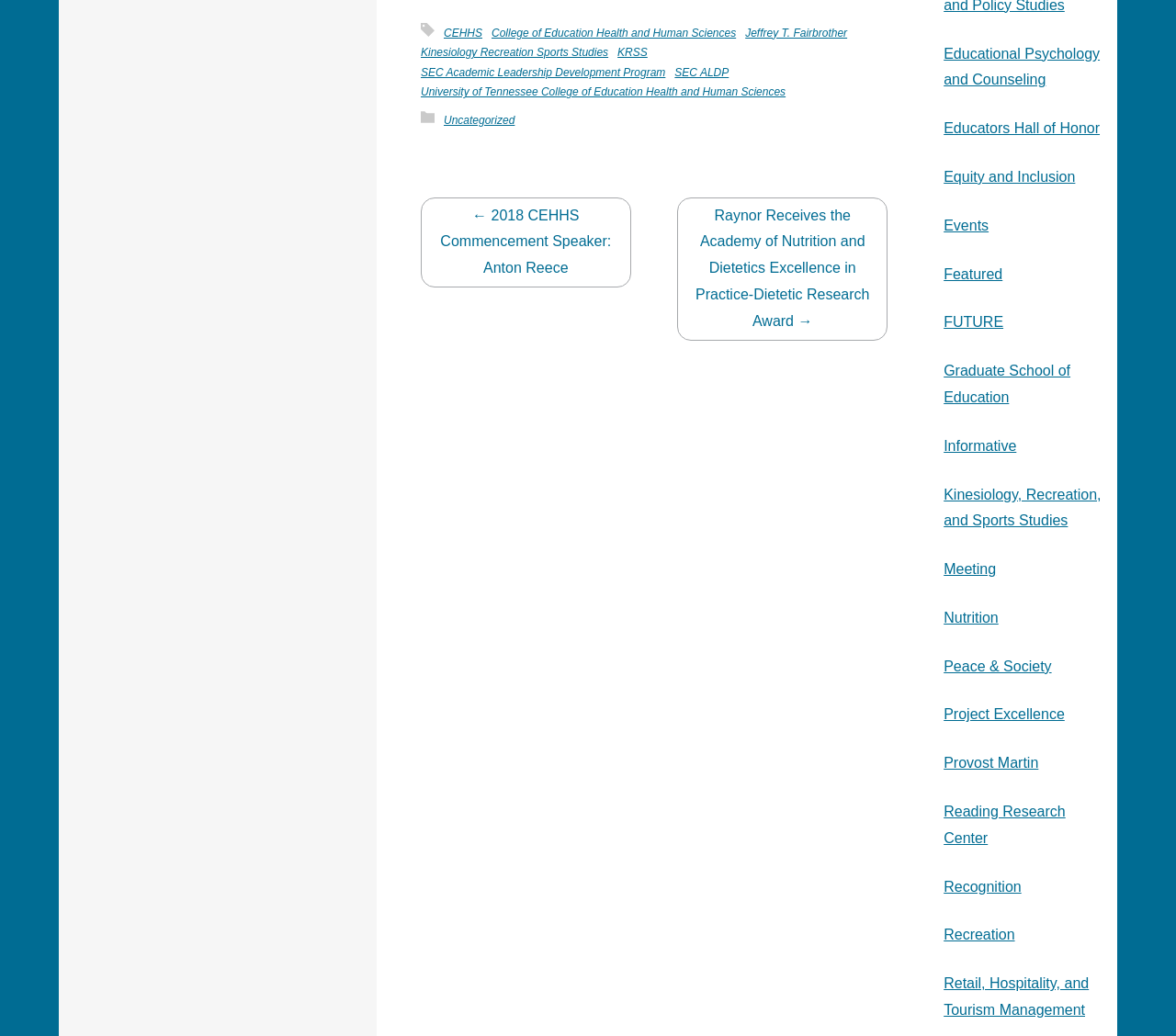Please identify the coordinates of the bounding box for the clickable region that will accomplish this instruction: "Visit the College of Education Health and Human Sciences".

[0.418, 0.025, 0.626, 0.038]